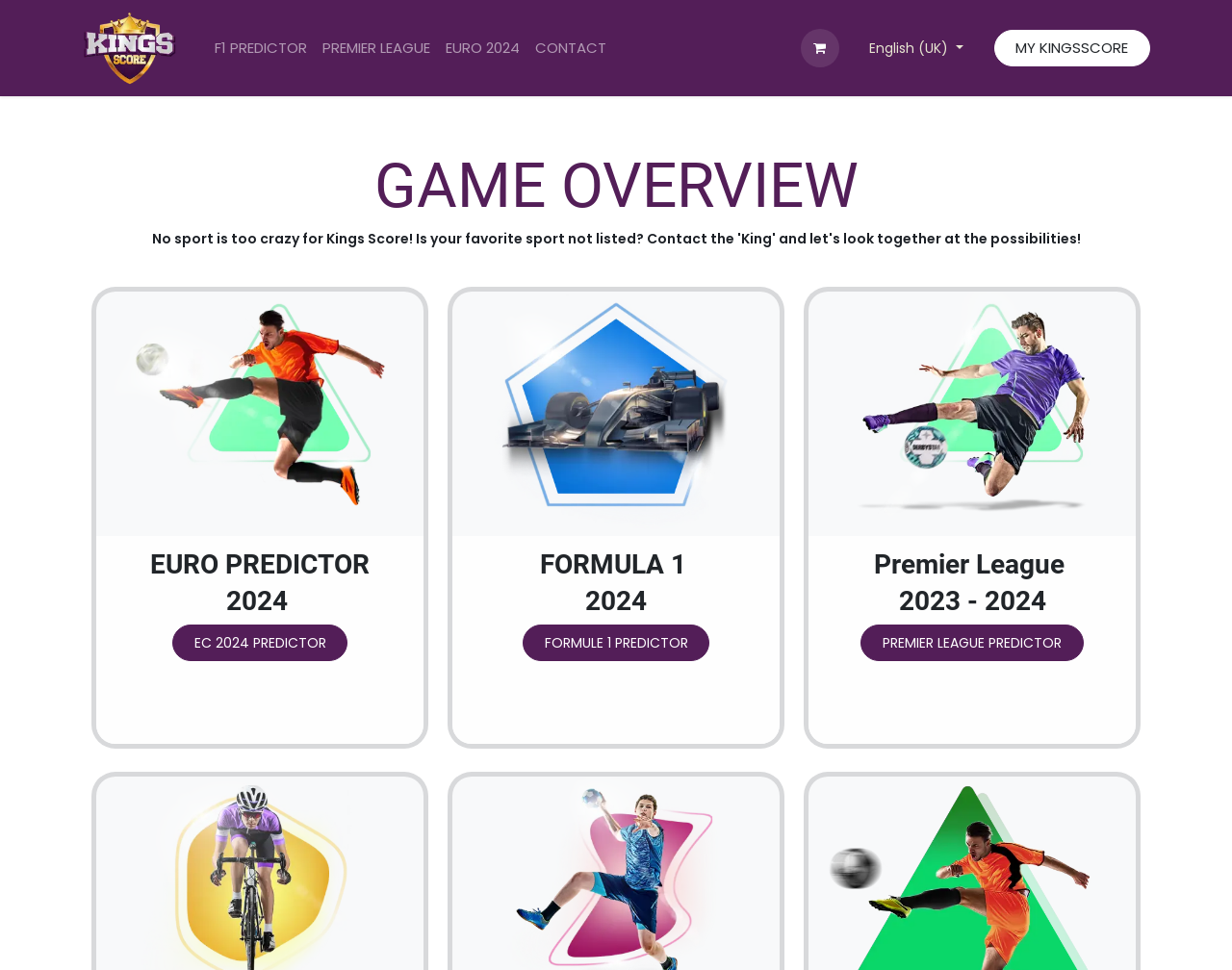Please answer the following question using a single word or phrase: 
How many predictor links are on the page?

3